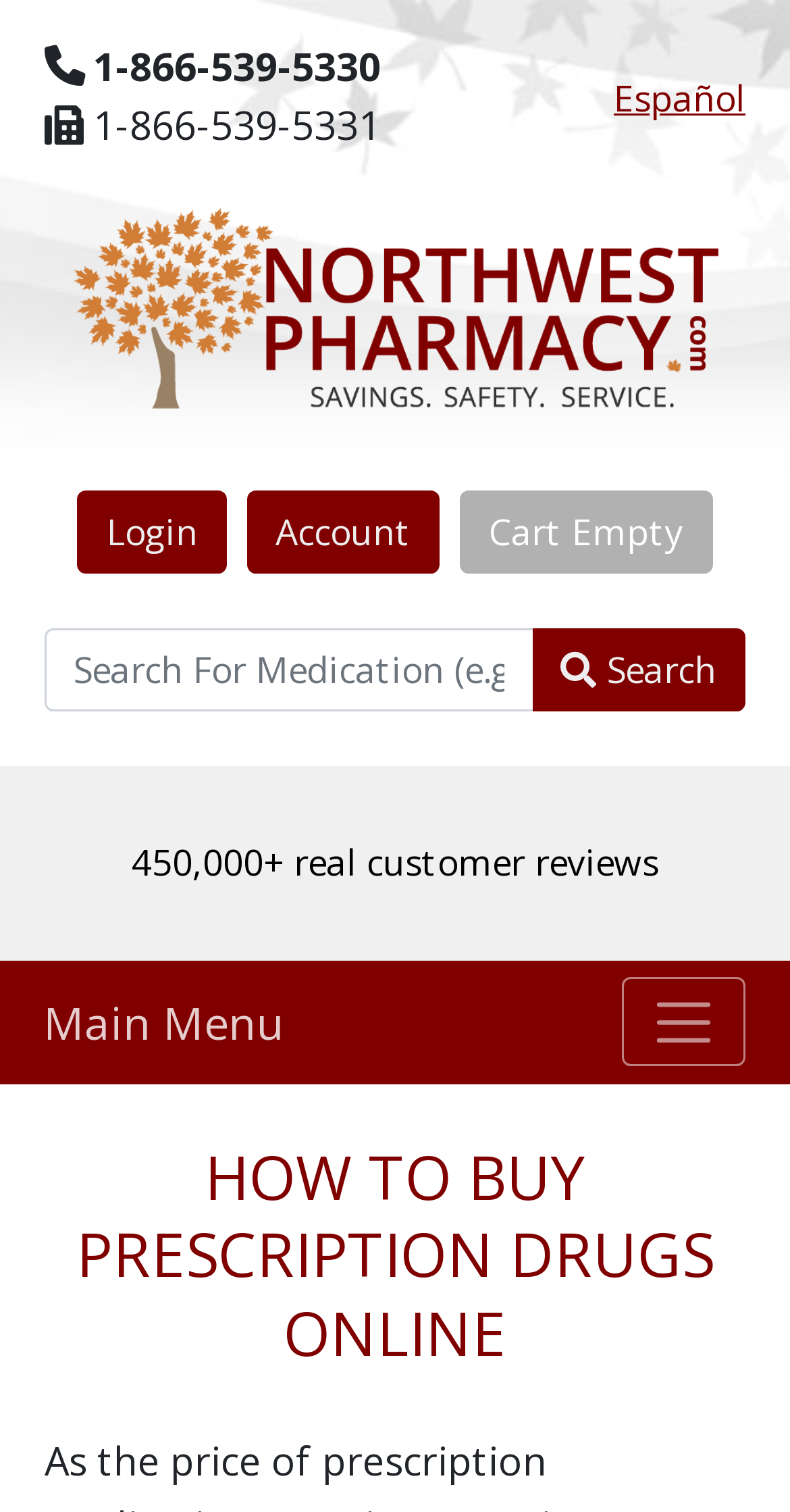Determine the bounding box coordinates of the clickable region to carry out the instruction: "Call the customer service".

[0.105, 0.025, 0.482, 0.061]